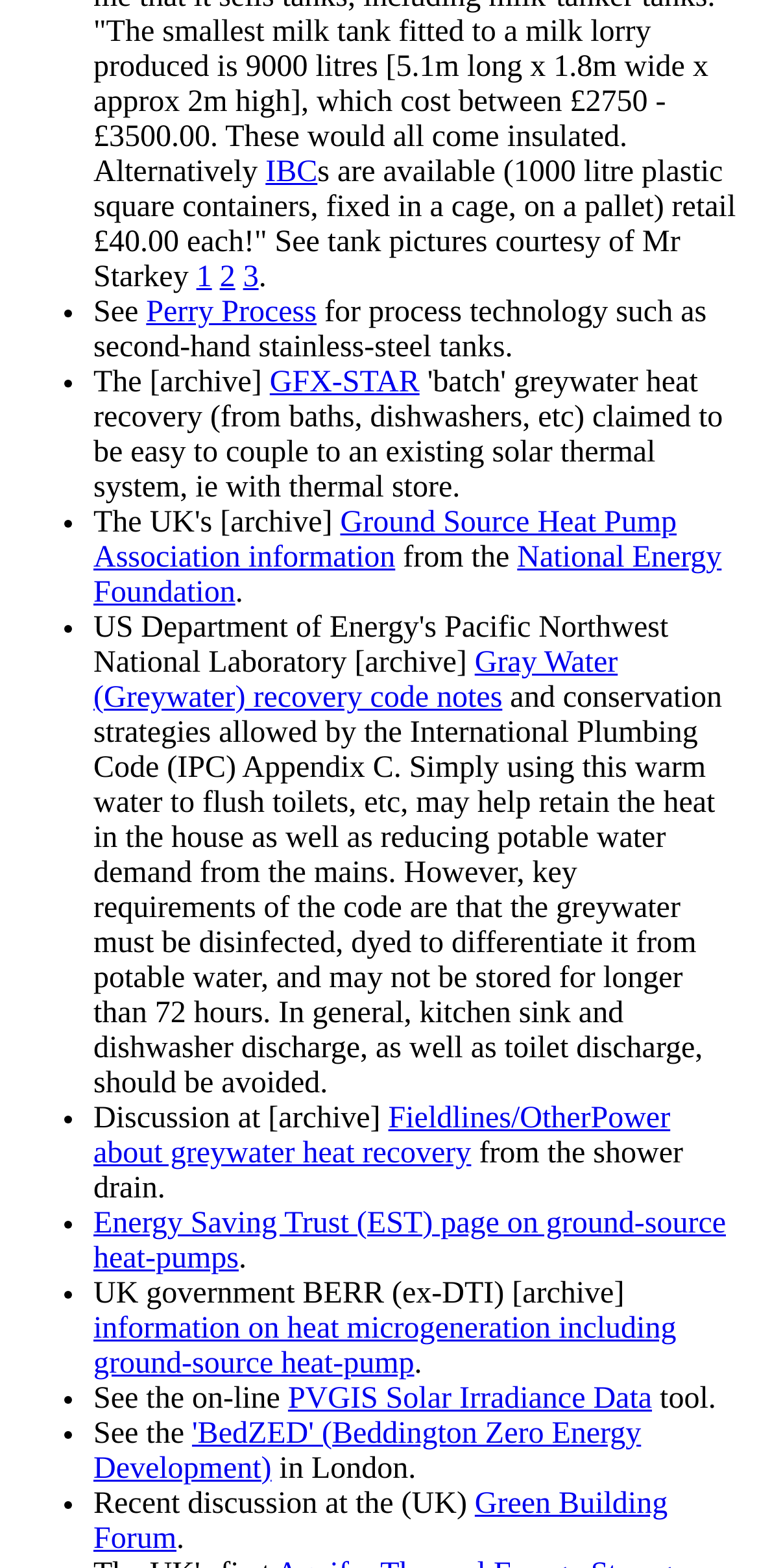Extract the bounding box coordinates for the described element: "Splashup". The coordinates should be represented as four float numbers between 0 and 1: [left, top, right, bottom].

None